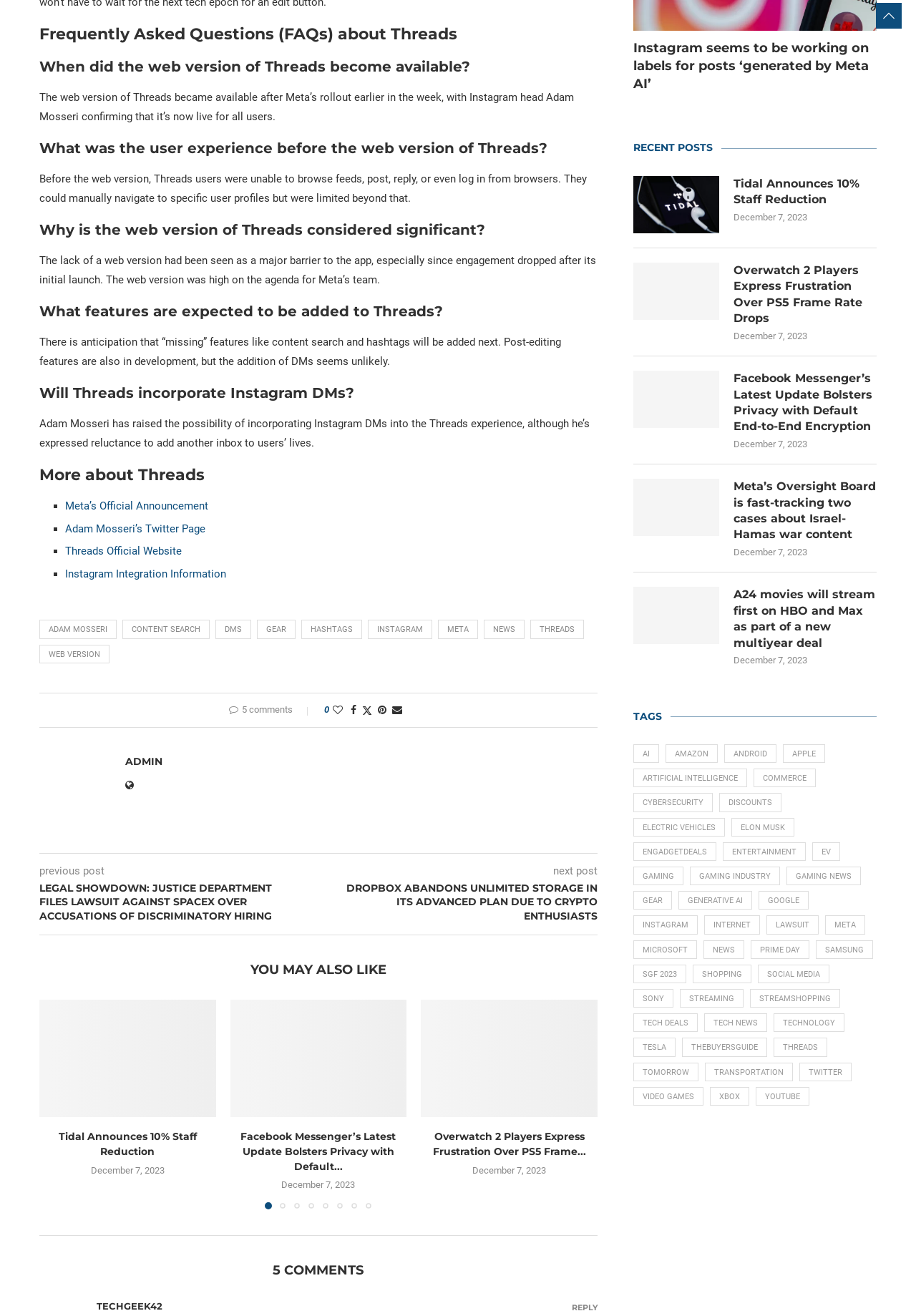Show me the bounding box coordinates of the clickable region to achieve the task as per the instruction: "View the next post".

[0.604, 0.657, 0.652, 0.667]